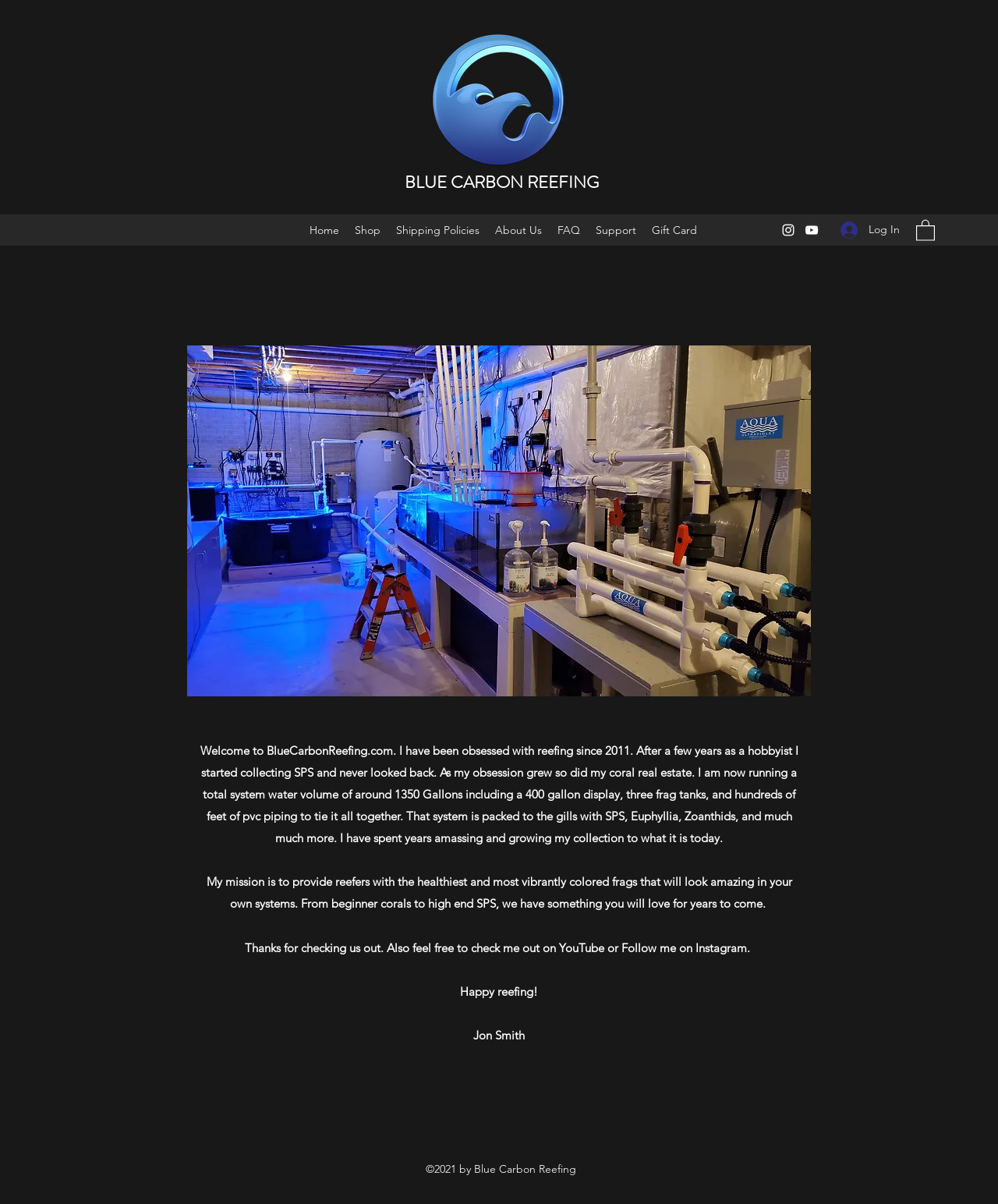Please mark the clickable region by giving the bounding box coordinates needed to complete this instruction: "Read the Legal Notice".

None